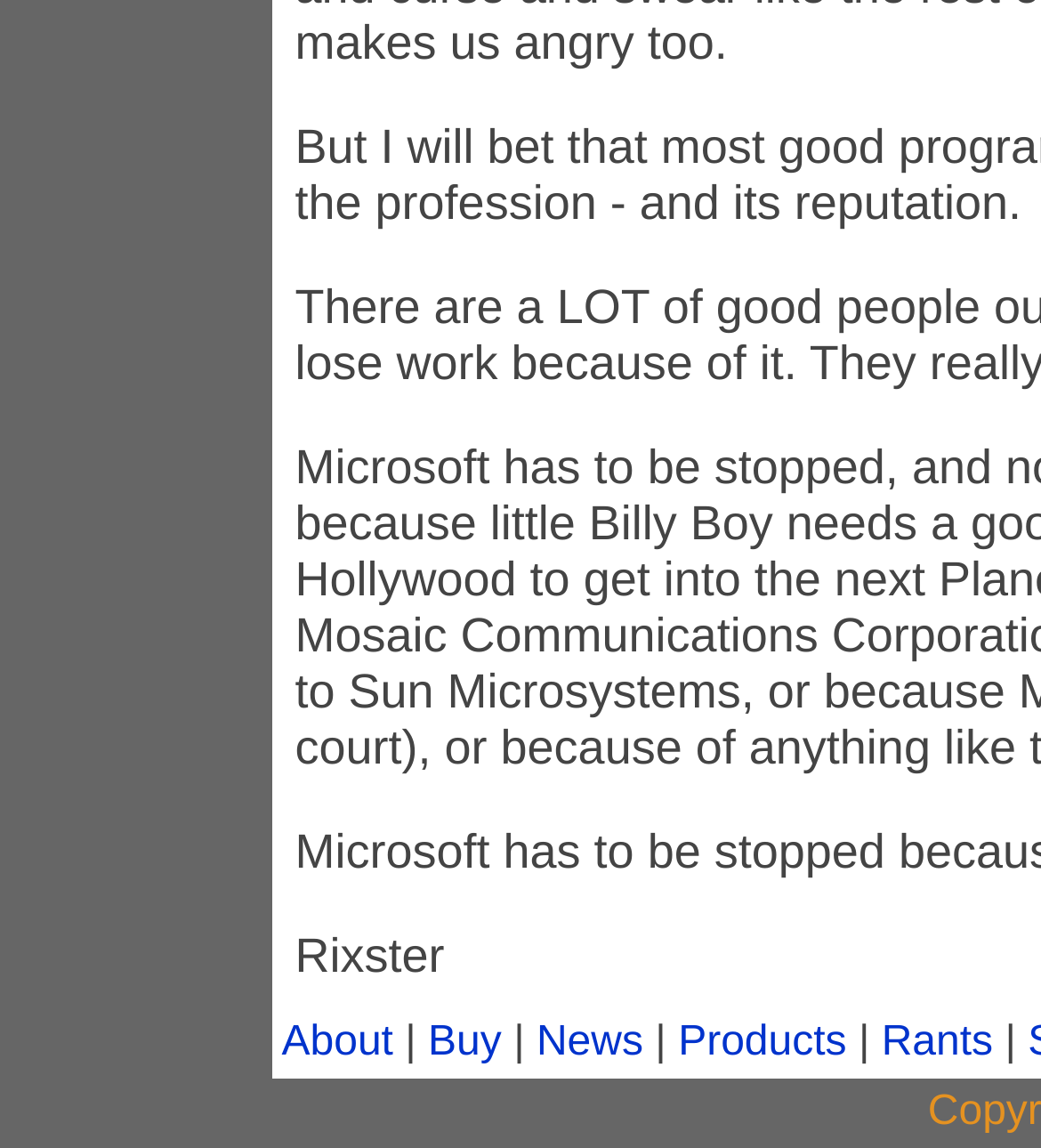Provide a short answer using a single word or phrase for the following question: 
What is the last main navigation link?

Rants